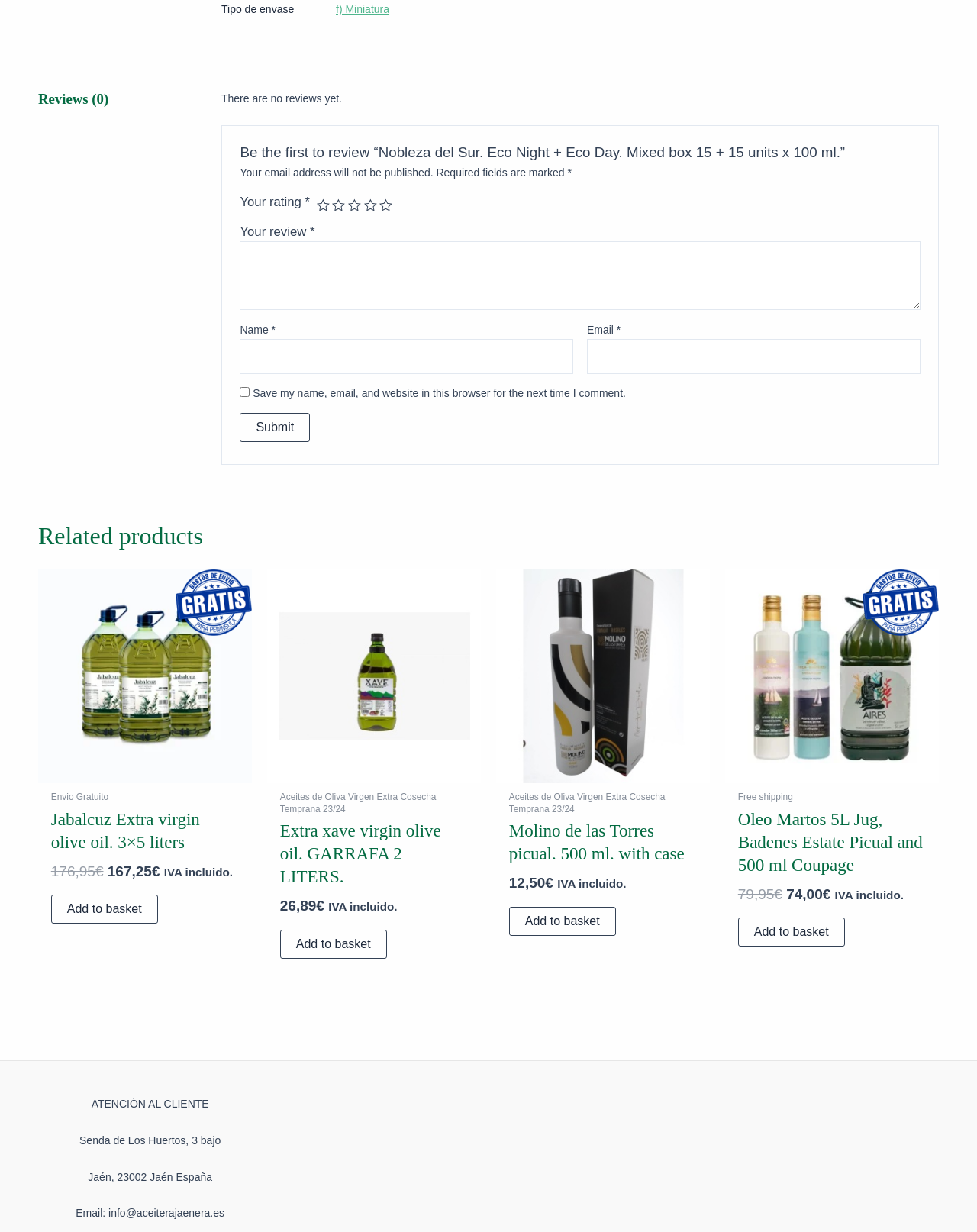Analyze the image and deliver a detailed answer to the question: How many stars can you rate a product?

I found the rating system by looking at the review section, where it says 'Your rating' and then there are 5 links with stars, from 1 to 5.